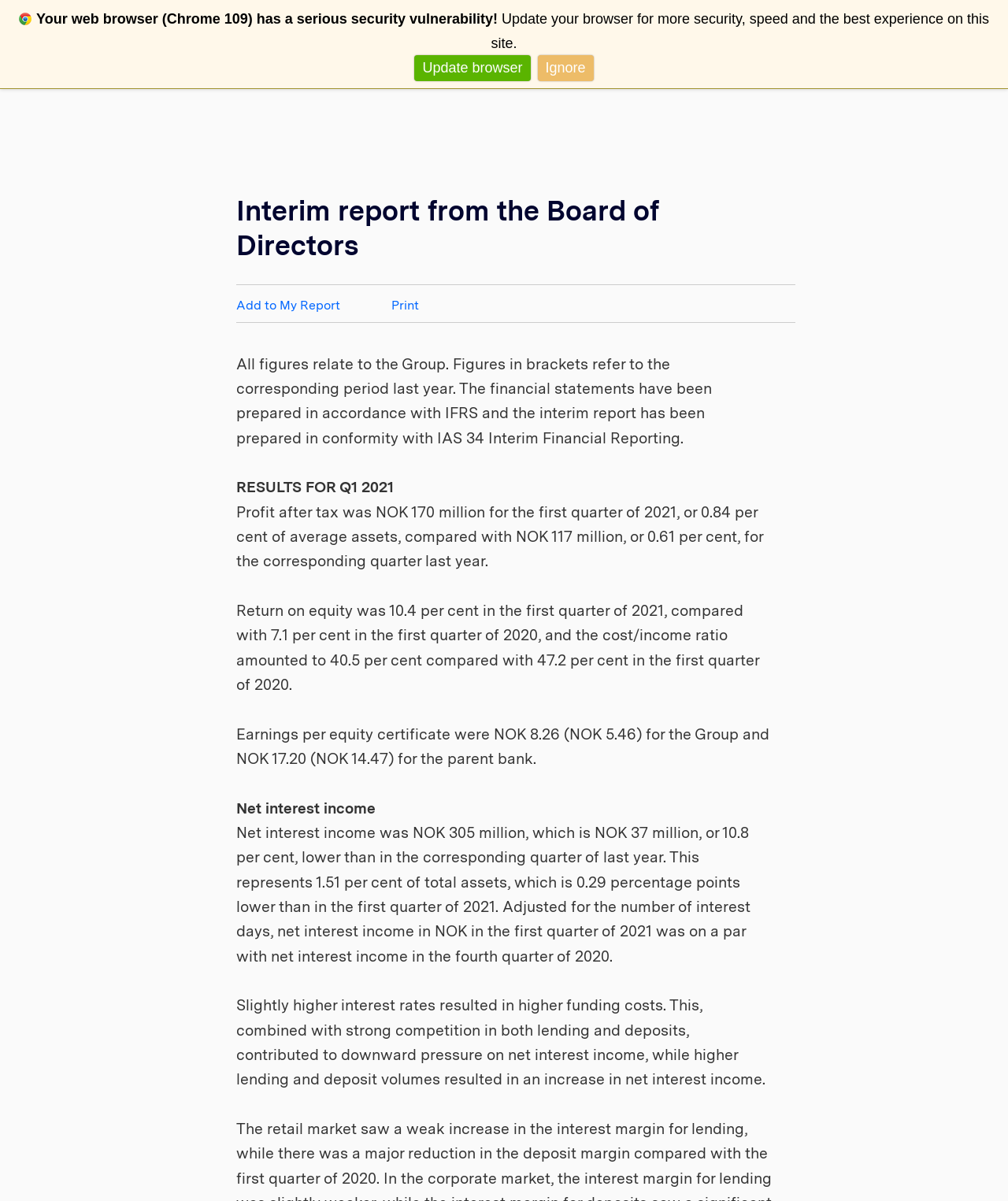Give the bounding box coordinates for the element described by: "1st Quarter 2021".

[0.164, 0.015, 0.28, 0.031]